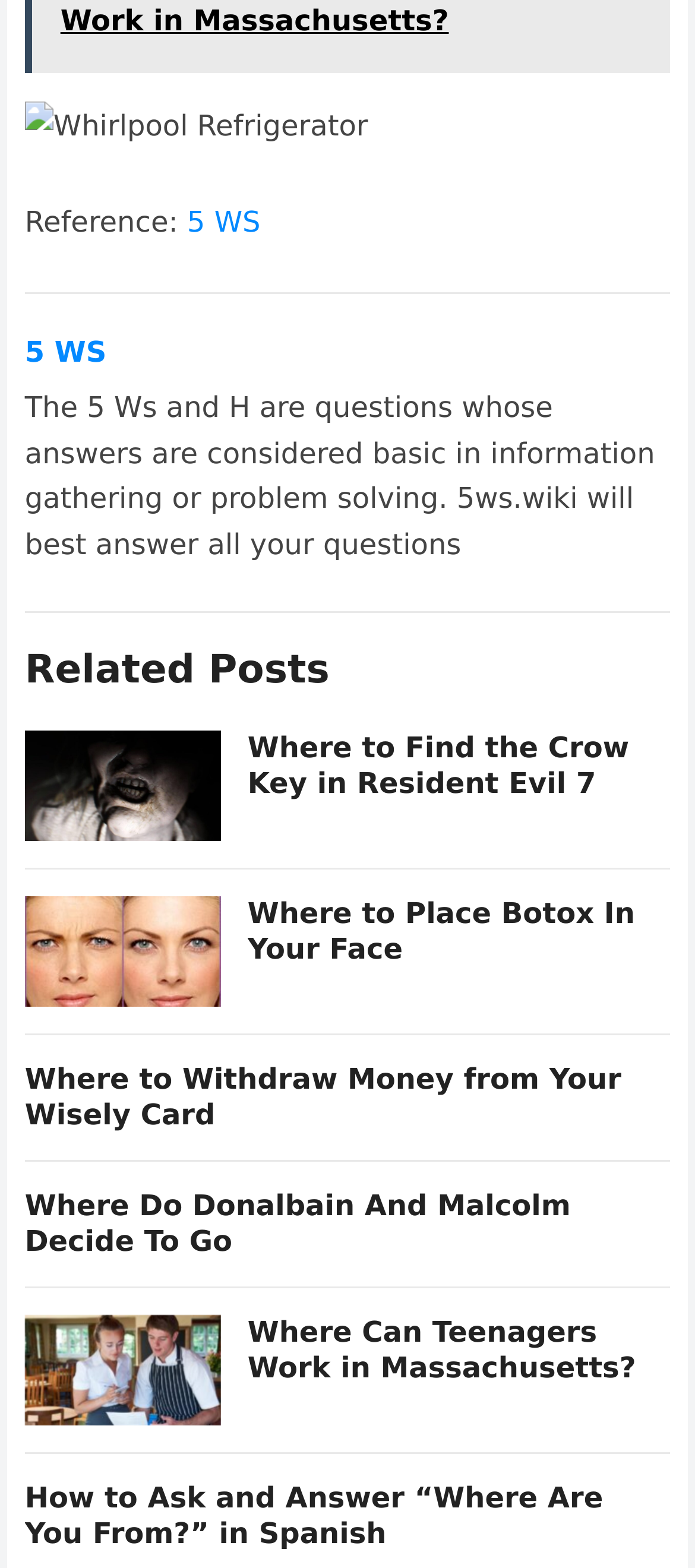Please provide a comprehensive answer to the question below using the information from the image: What is the purpose of the 5ws.wiki website?

The webpage mentions that '5ws.wiki will best answer all your questions', indicating that the purpose of the website is to provide answers to various questions, likely related to the 5 Ws and H.